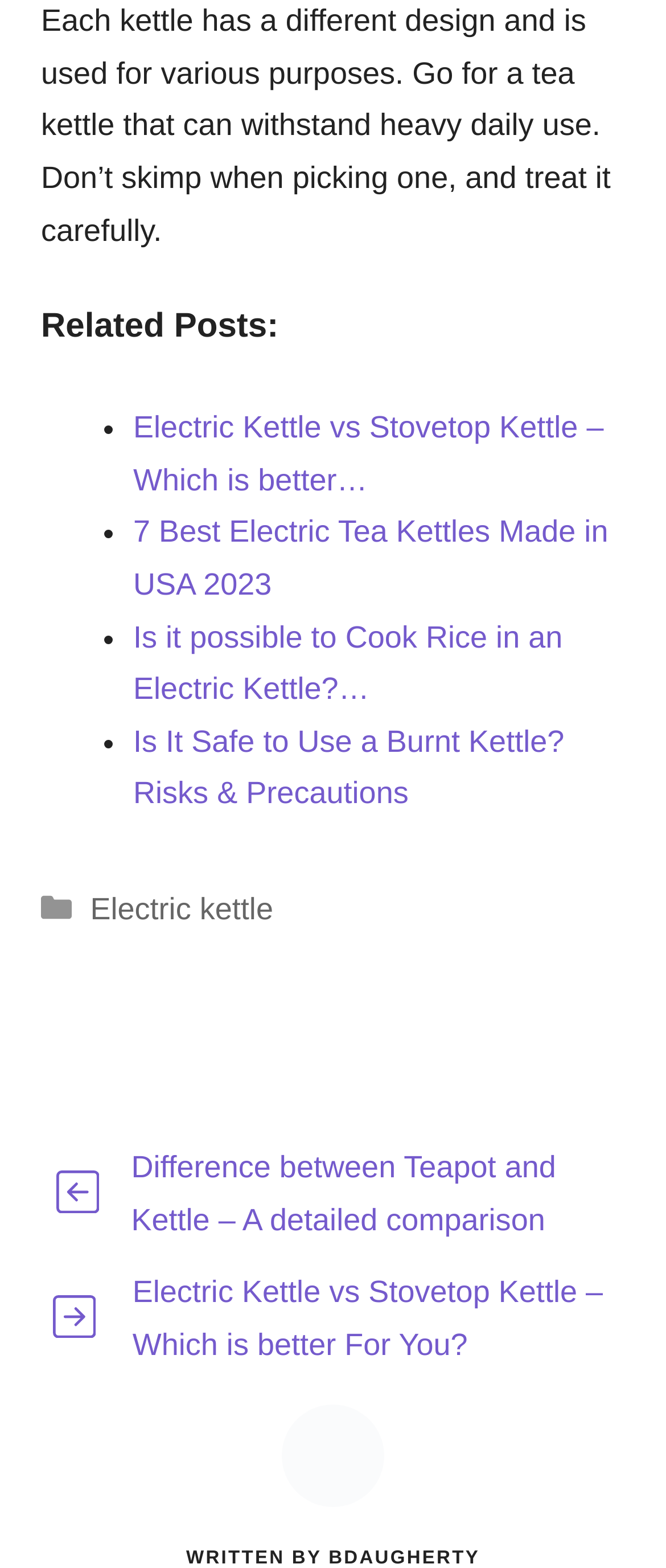Please find and report the bounding box coordinates of the element to click in order to perform the following action: "Check categories". The coordinates should be expressed as four float numbers between 0 and 1, in the format [left, top, right, bottom].

[0.133, 0.564, 0.356, 0.586]